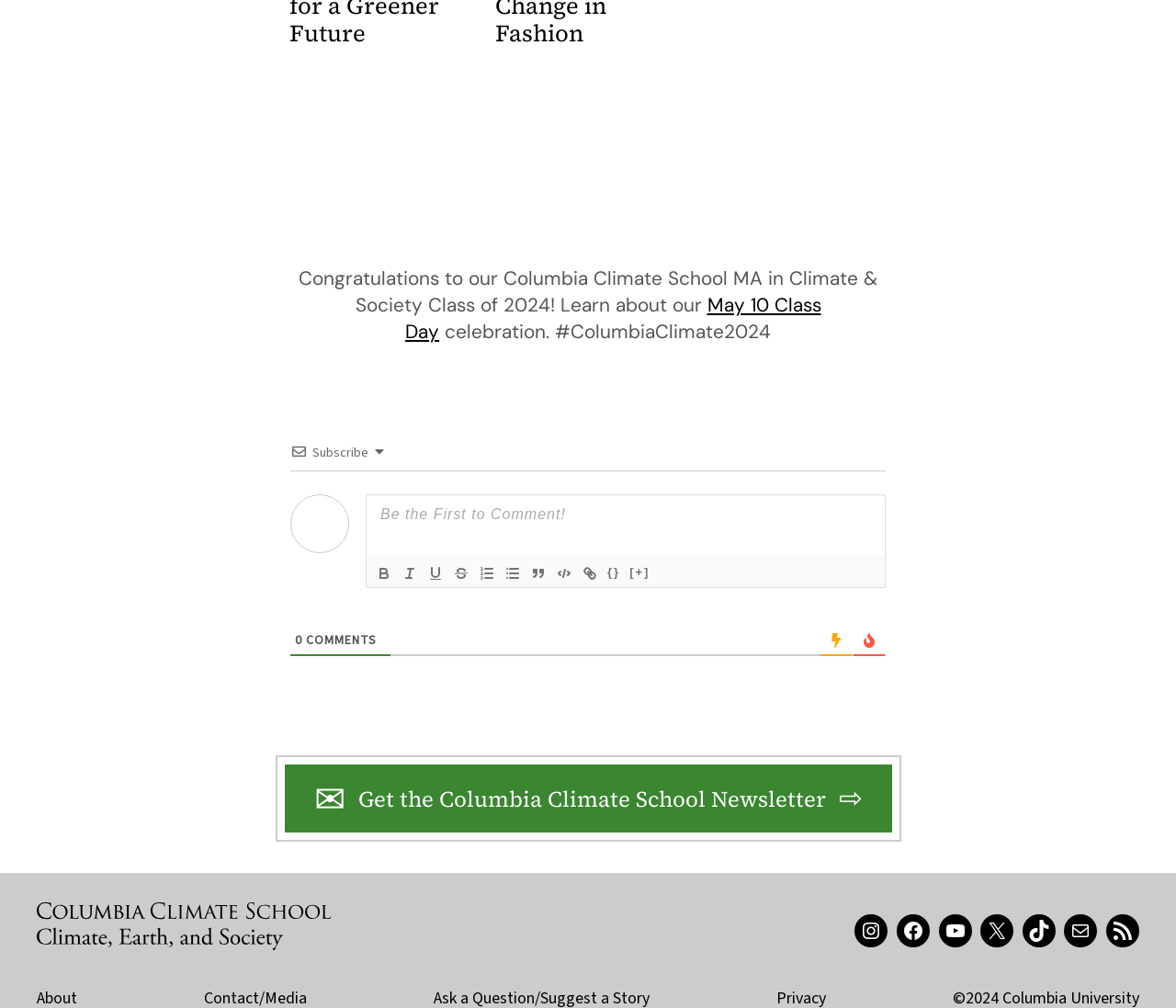What is the call to action?
Refer to the image and provide a thorough answer to the question.

There is a 'Subscribe' button on the webpage, which is a call to action, encouraging users to subscribe to something, likely a newsletter or updates from the Columbia Climate School.